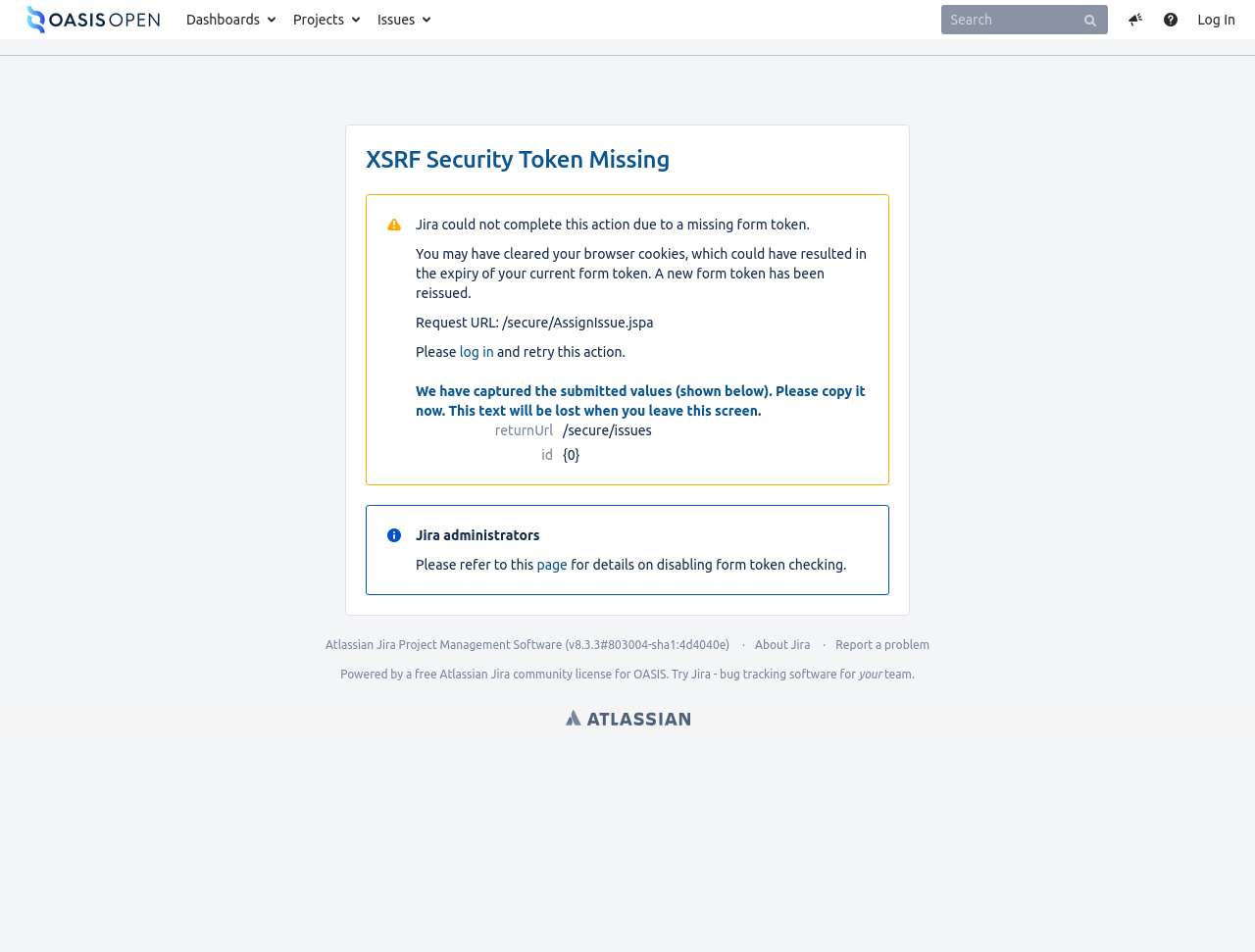Pinpoint the bounding box coordinates of the clickable area needed to execute the instruction: "Get help". The coordinates should be specified as four float numbers between 0 and 1, i.e., [left, top, right, bottom].

[0.918, 0.0, 0.946, 0.041]